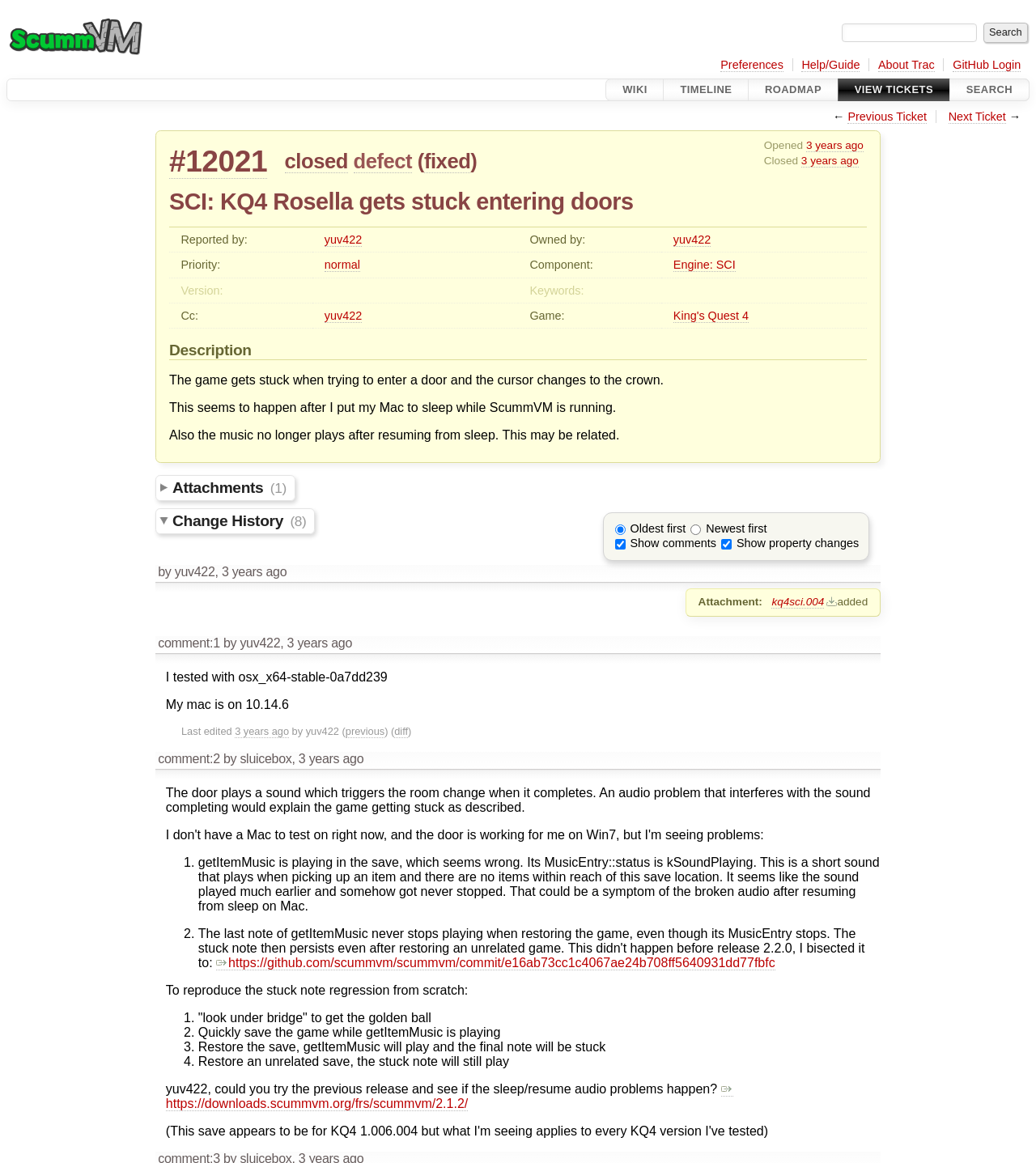What is the priority of the bug? Please answer the question using a single word or phrase based on the image.

normal